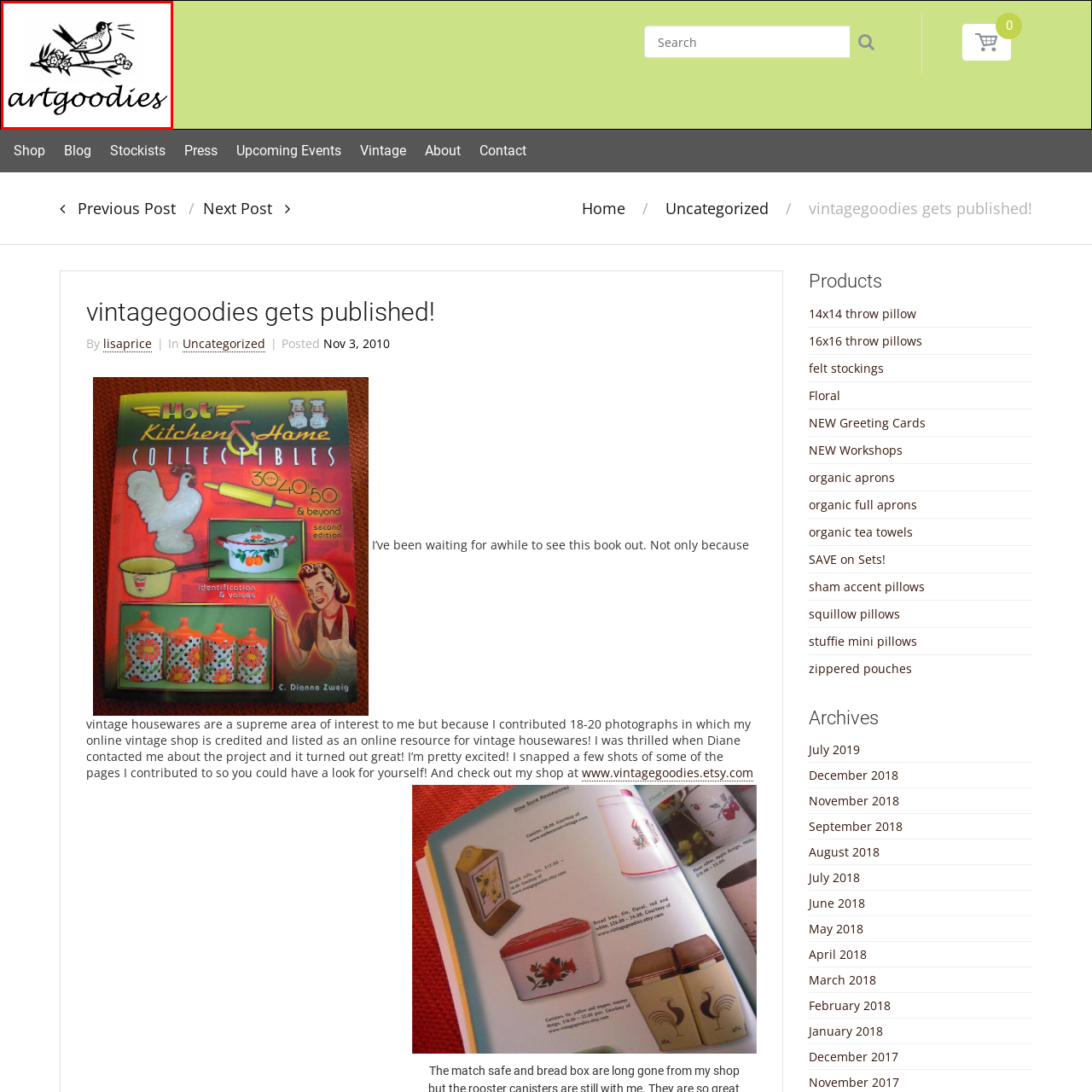View the segment outlined in white, What type of products does the brand focus on? 
Answer using one word or phrase.

Handmade or artistically designed products